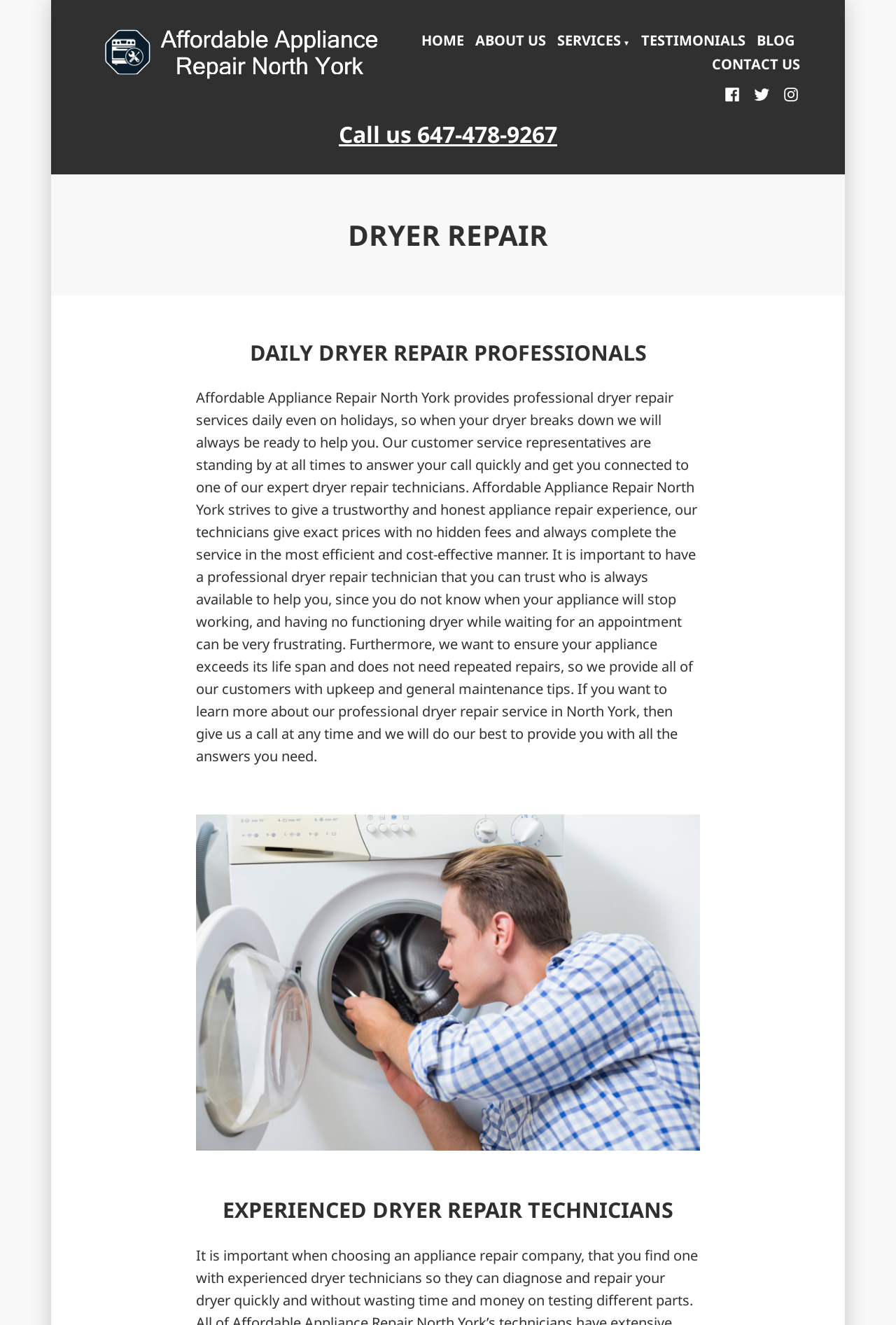Please give a succinct answer to the question in one word or phrase:
What is the benefit of having a professional dryer repair technician?

To avoid frustration of waiting for an appointment